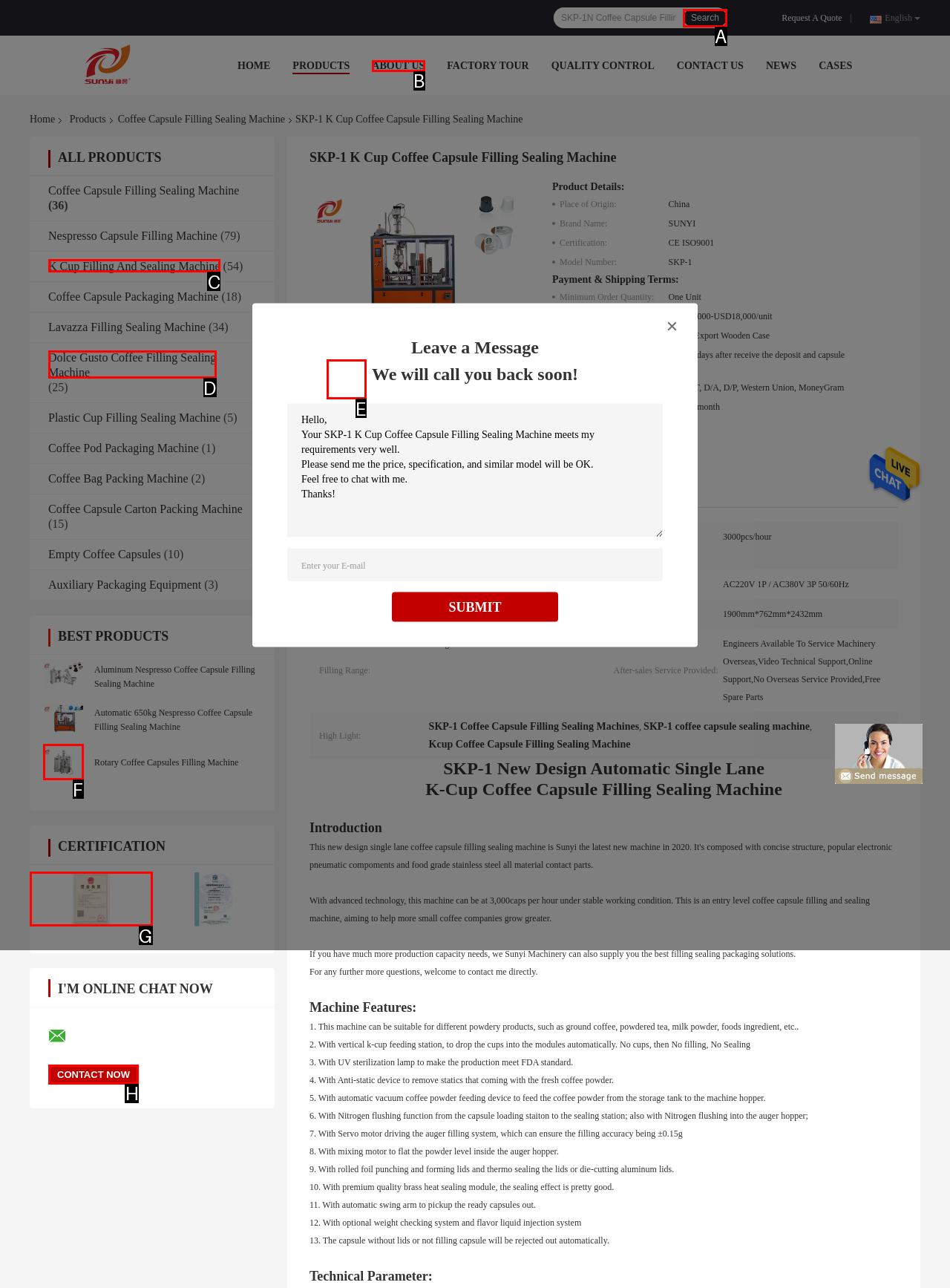Choose the option that best matches the description: title="Rotary Coffee Capsules Filling Machine"
Indicate the letter of the matching option directly.

F